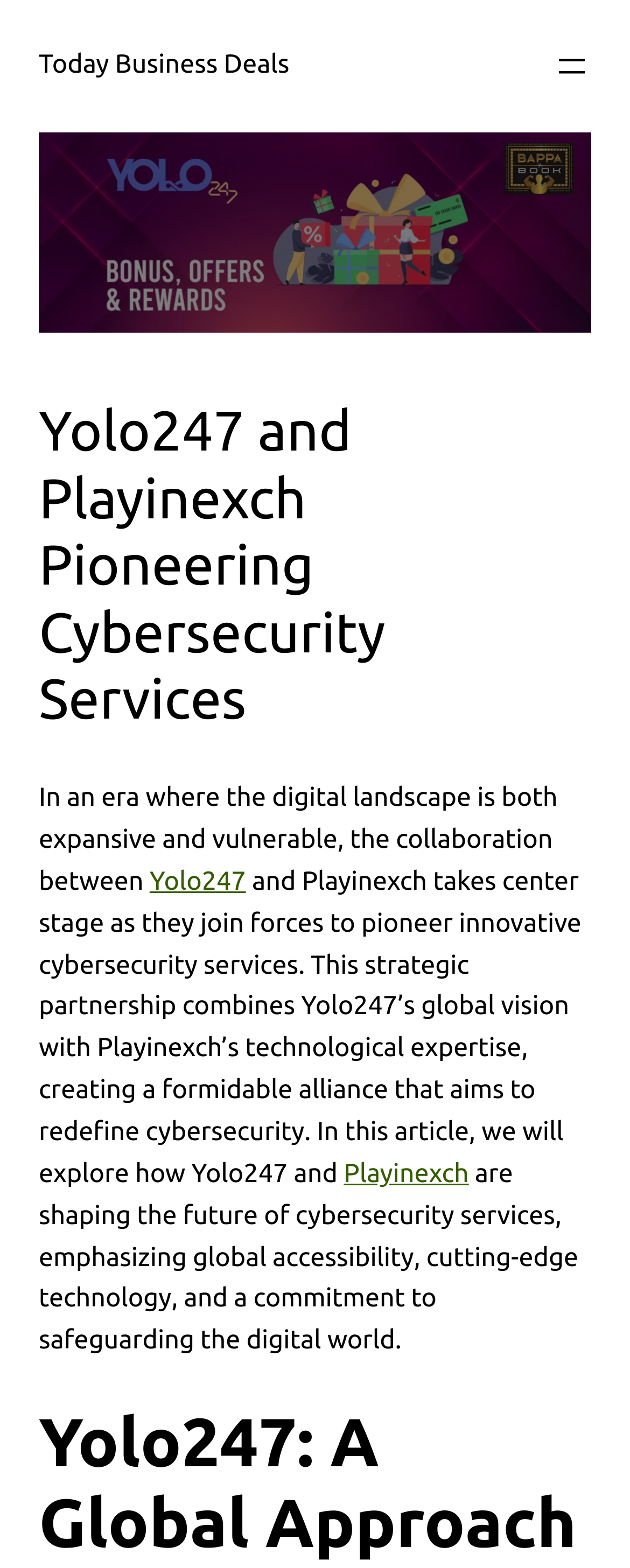What is the role of Yolo247 in the partnership?
Based on the visual details in the image, please answer the question thoroughly.

According to the text, Yolo247 brings its global vision to the partnership with Playinexch, which combines with Playinexch's technological expertise to create a formidable alliance in cybersecurity.